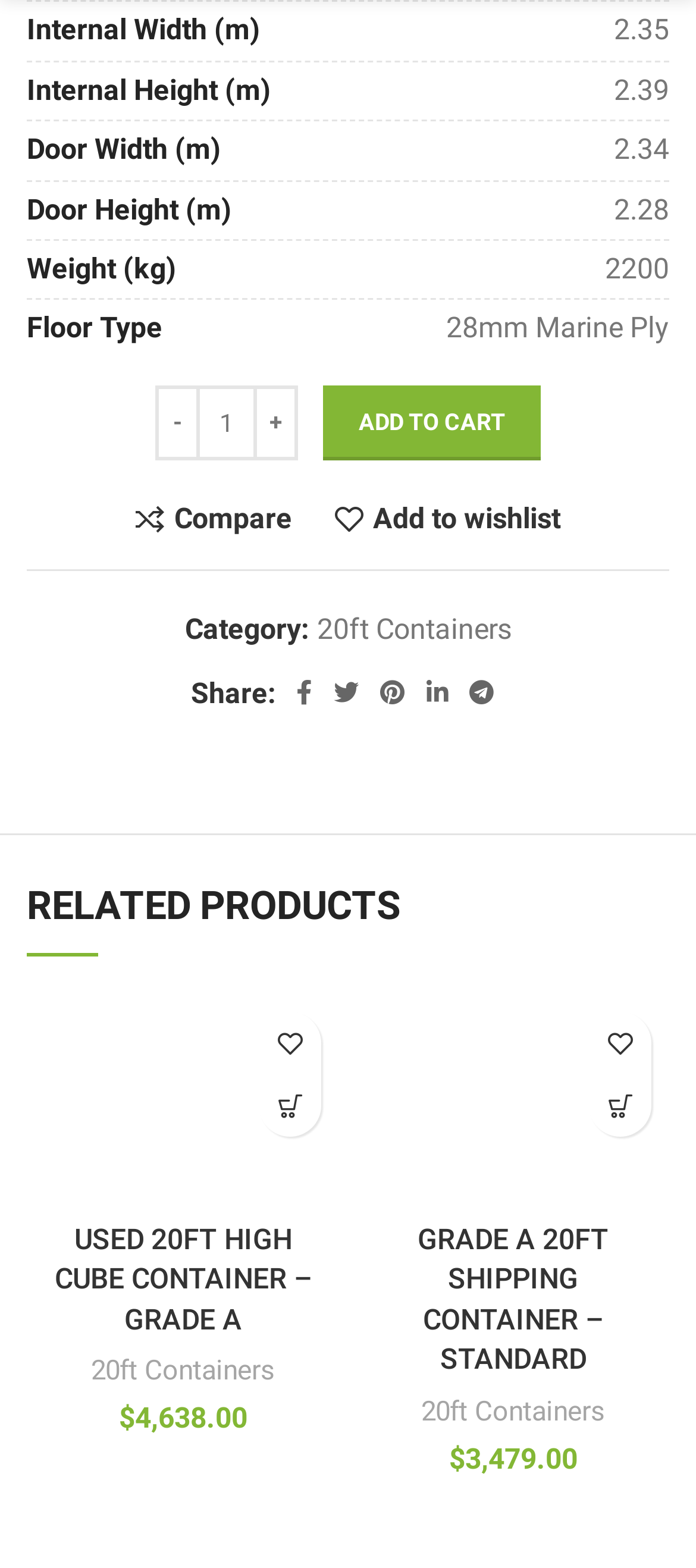What is the name of the related product below the 20FT USED SHIPPING CONTAINER?
Offer a detailed and full explanation in response to the question.

I found the answer by looking at the related products section on the webpage, specifically the heading 'USED 20FT HIGH CUBE CONTAINER – GRADE A'.